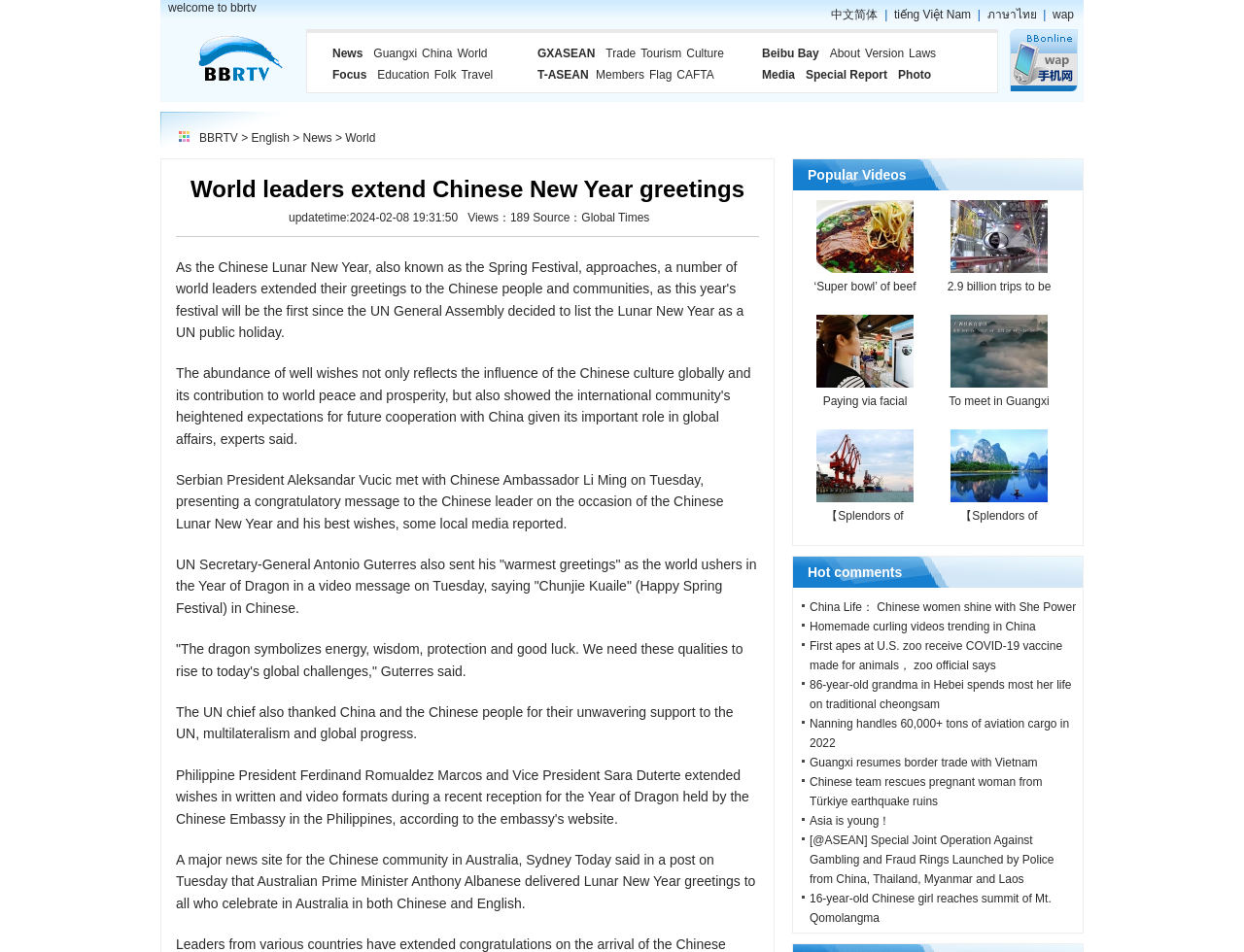What is the topic of the news article?
Please analyze the image and answer the question with as much detail as possible.

I found the answer by reading the title of the news article, which says 'World leaders extend Chinese New Year greetings'.